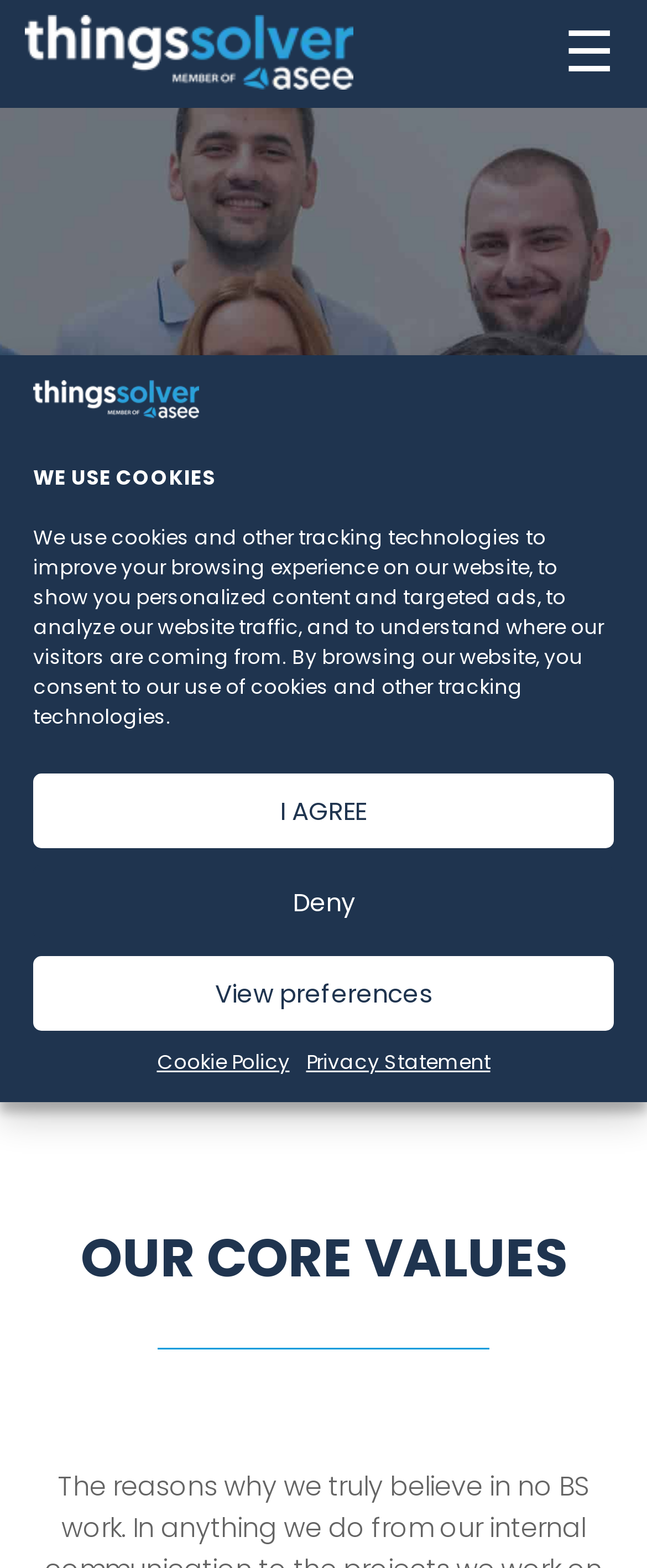Determine the bounding box coordinates for the area that should be clicked to carry out the following instruction: "View the Cookie Policy".

[0.242, 0.668, 0.447, 0.687]